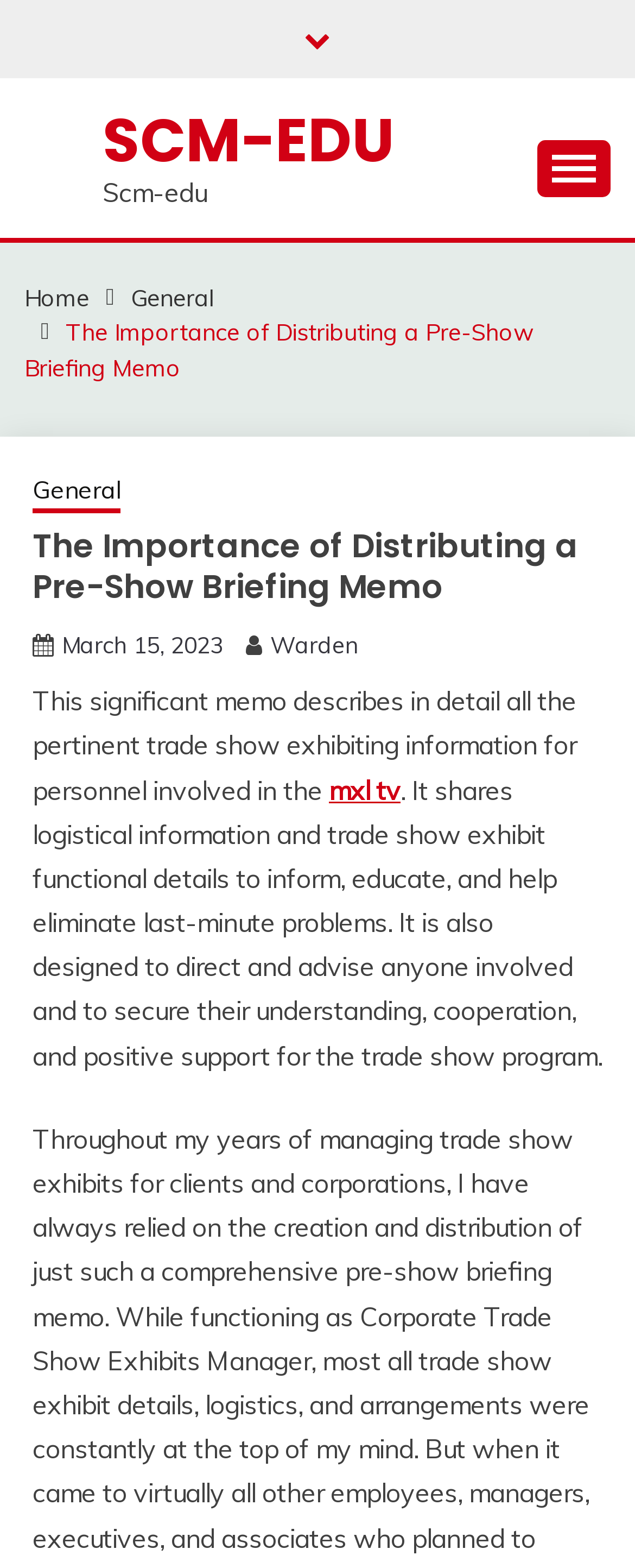What is the topic of the memo related to?
Using the image as a reference, answer with just one word or a short phrase.

Trade show exhibiting